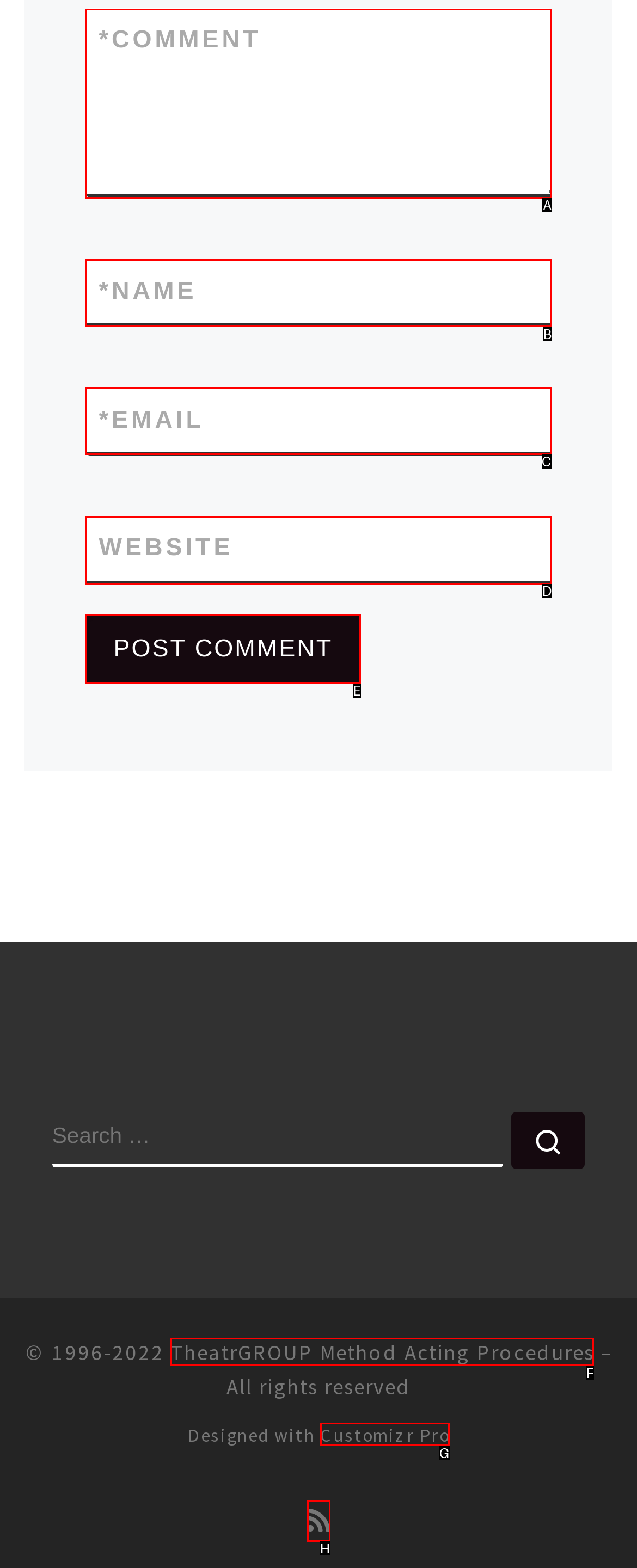Given the task: Input your email, indicate which boxed UI element should be clicked. Provide your answer using the letter associated with the correct choice.

C